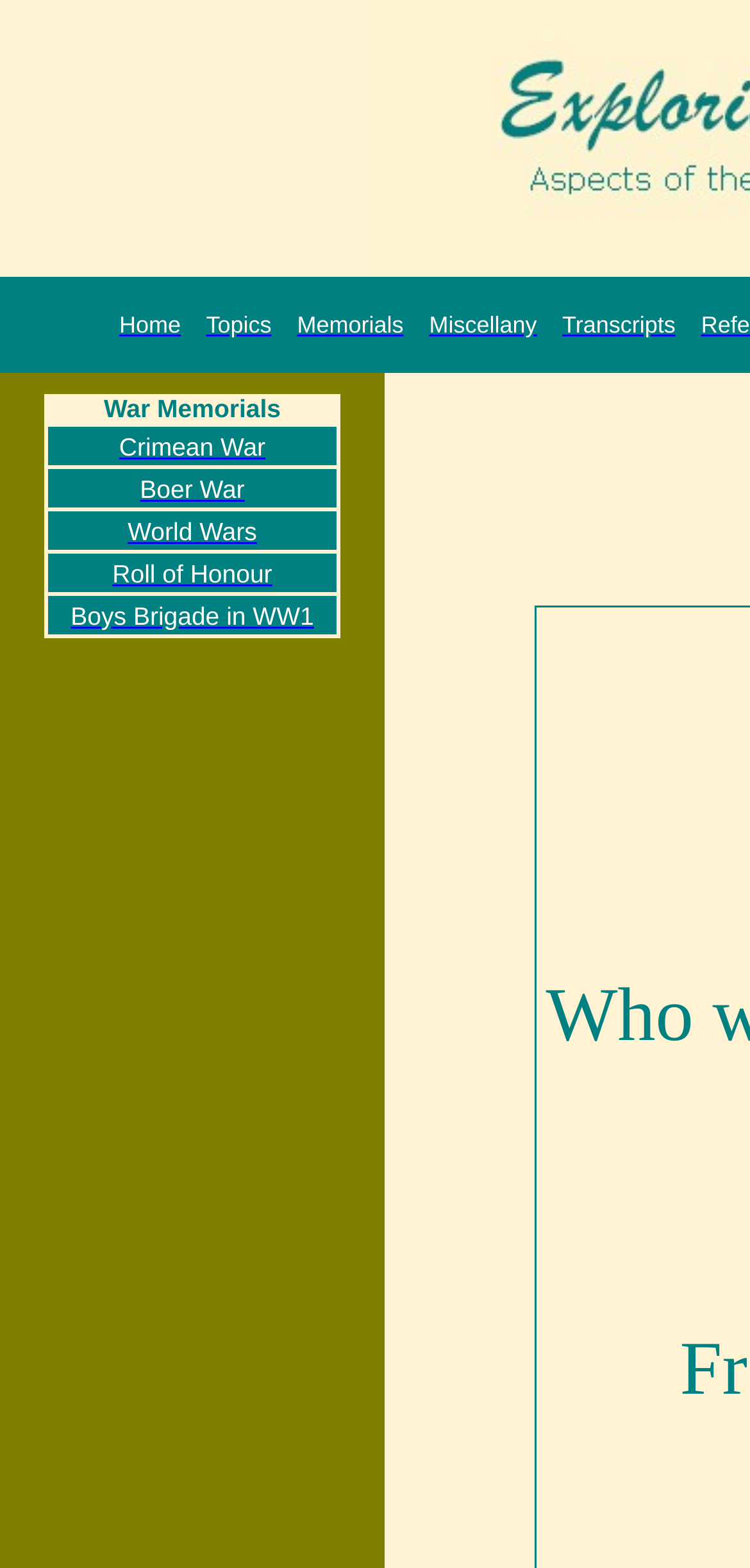Give an extensive and precise description of the webpage.

The webpage is dedicated to the Roll of Honour for World War 1, specifically for Arnold Holmes. At the top, there is a navigation menu with six links: "Home", "Topics", "Memorials", "Miscellany", and "Transcripts". 

Below the navigation menu, there is a table with a single row and a single cell containing a list of war-related topics, including "War Memorials", "Crimean War", "Boer War", "World Wars", "Roll of Honour", and "Boys Brigade in WW1". Each of these topics is a link, and they are arranged vertically in a single column. The "War Memorials" topic is at the top, followed by the others in the listed order.